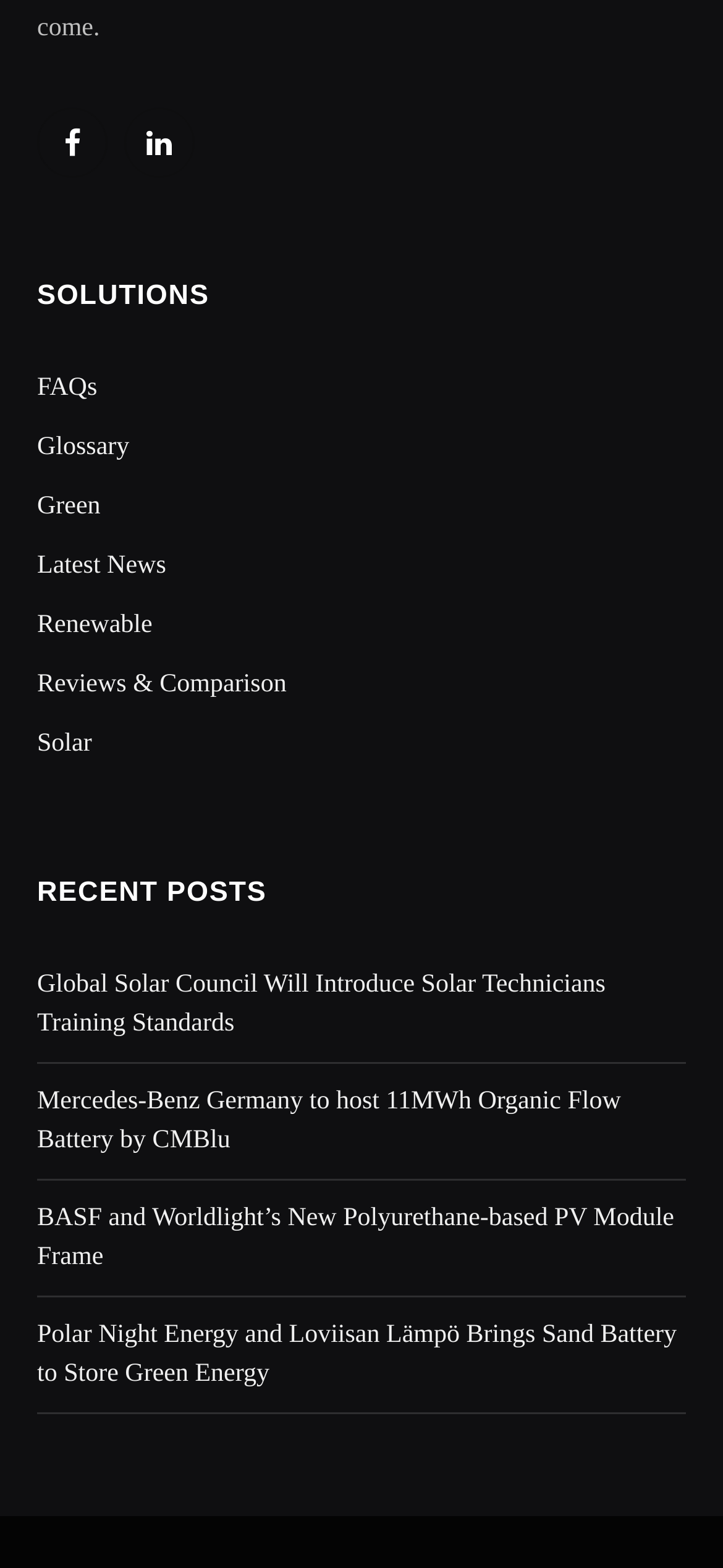Locate the bounding box coordinates of the element I should click to achieve the following instruction: "Explore renewable energy".

[0.051, 0.39, 0.211, 0.408]